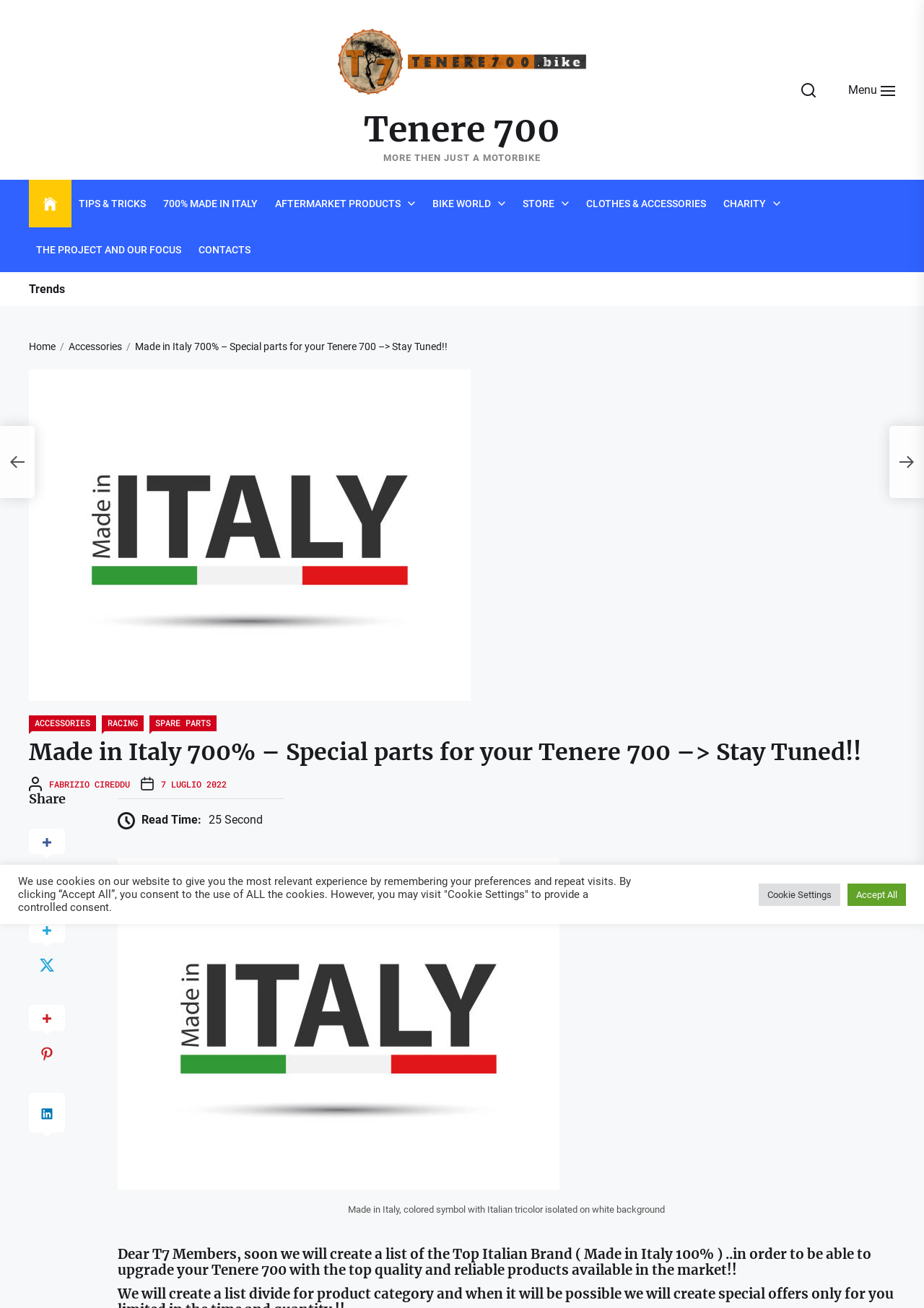Please identify the bounding box coordinates of the area that needs to be clicked to follow this instruction: "Open the Menu".

[0.898, 0.063, 0.984, 0.074]